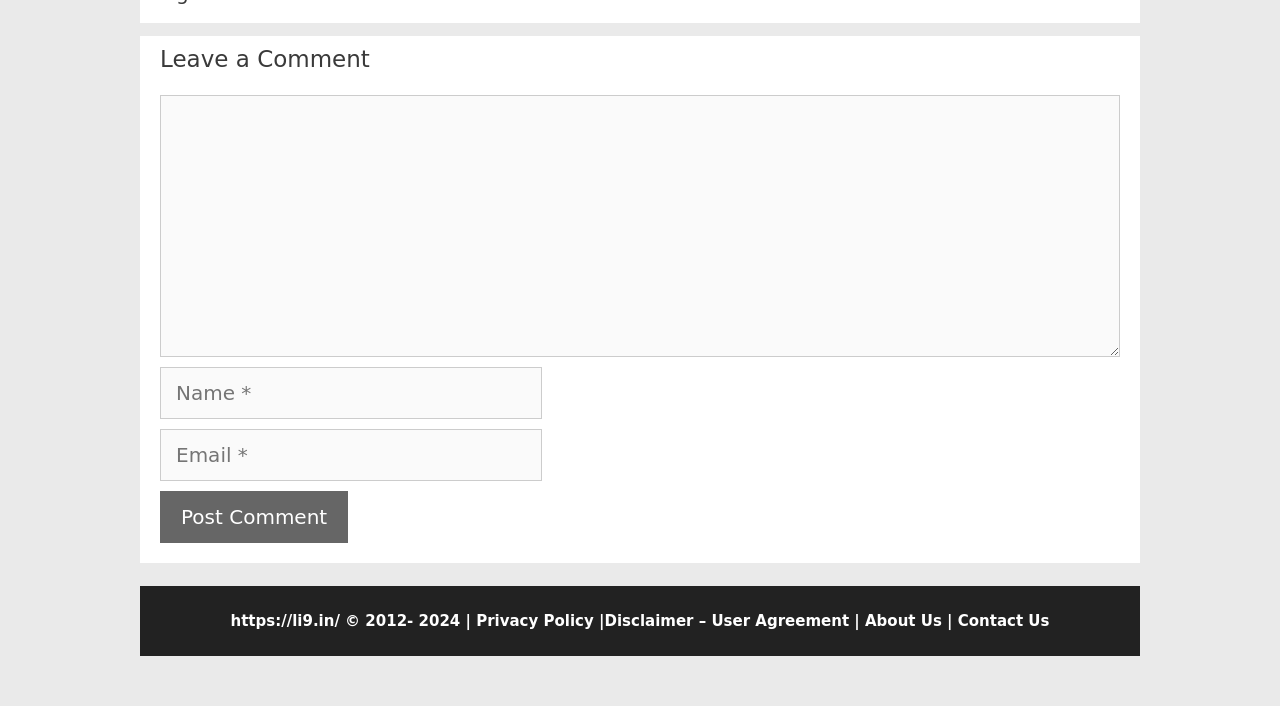What information is required to post a comment?
Give a thorough and detailed response to the question.

The webpage has two required textboxes, one labeled 'Name' and the other labeled 'Email', suggesting that users must provide this information to post a comment.